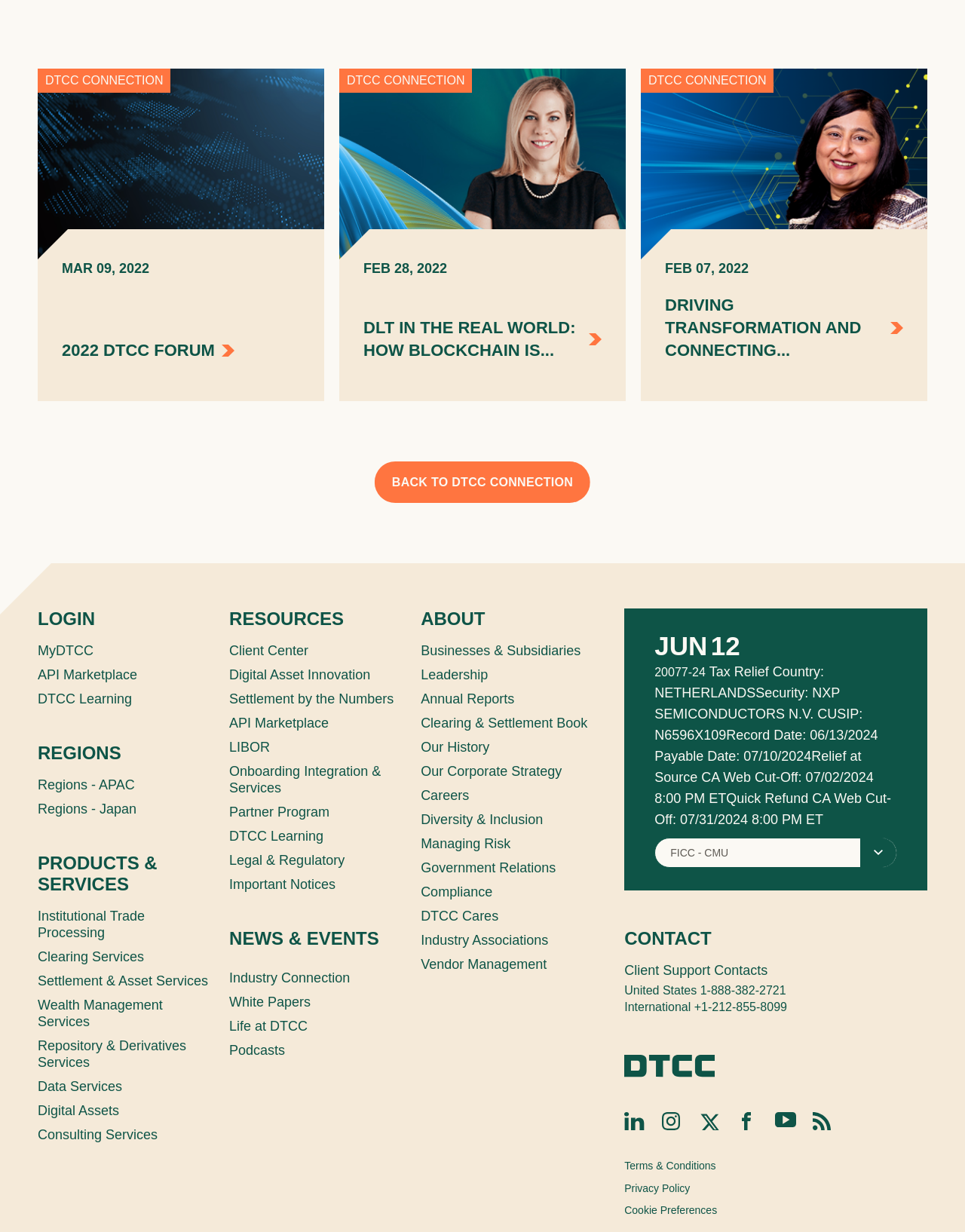Determine the bounding box coordinates of the target area to click to execute the following instruction: "Click on the 'CONTACT' link."

[0.647, 0.753, 0.737, 0.77]